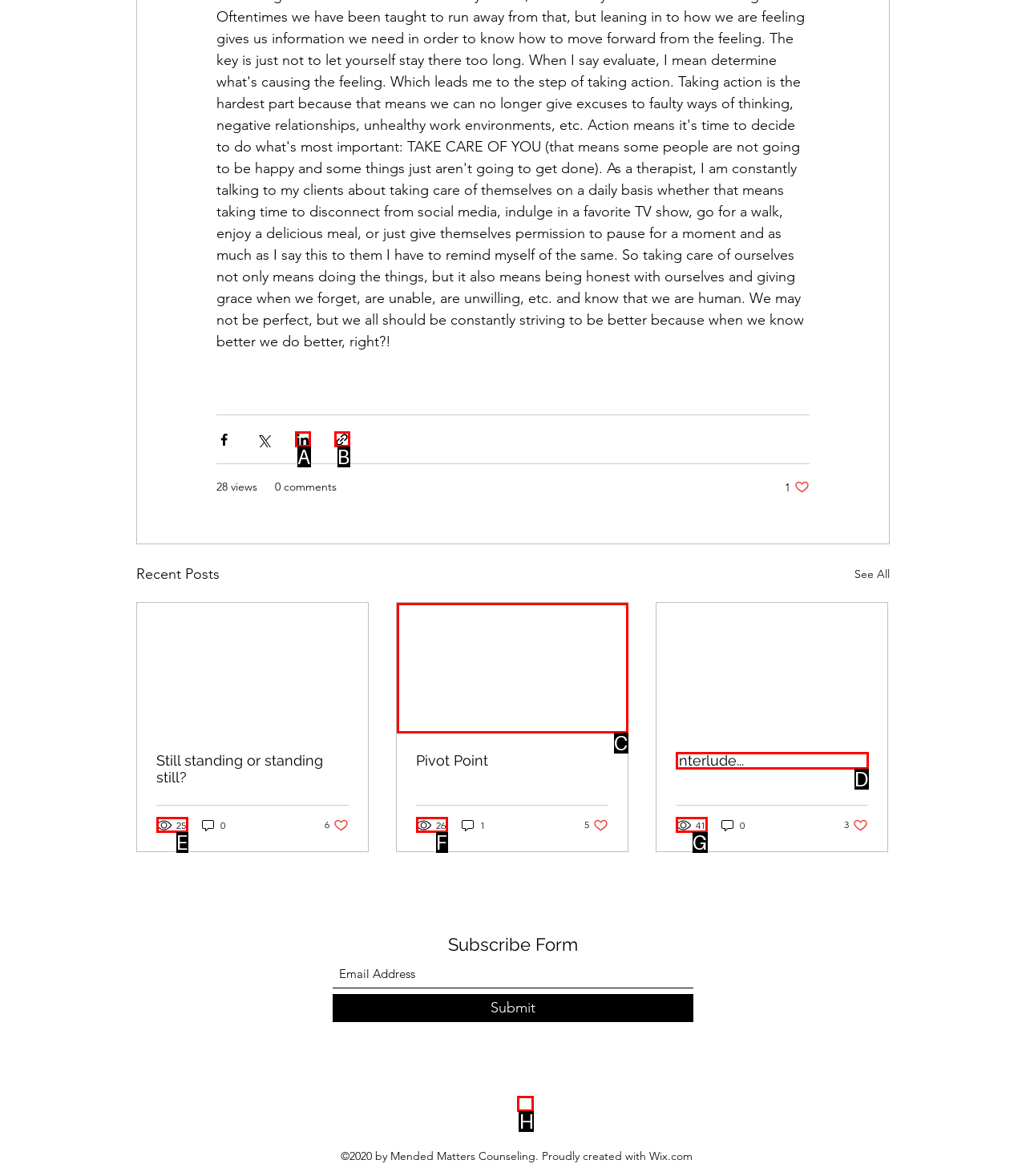Point out the specific HTML element to click to complete this task: Follow on Twitter Reply with the letter of the chosen option.

H